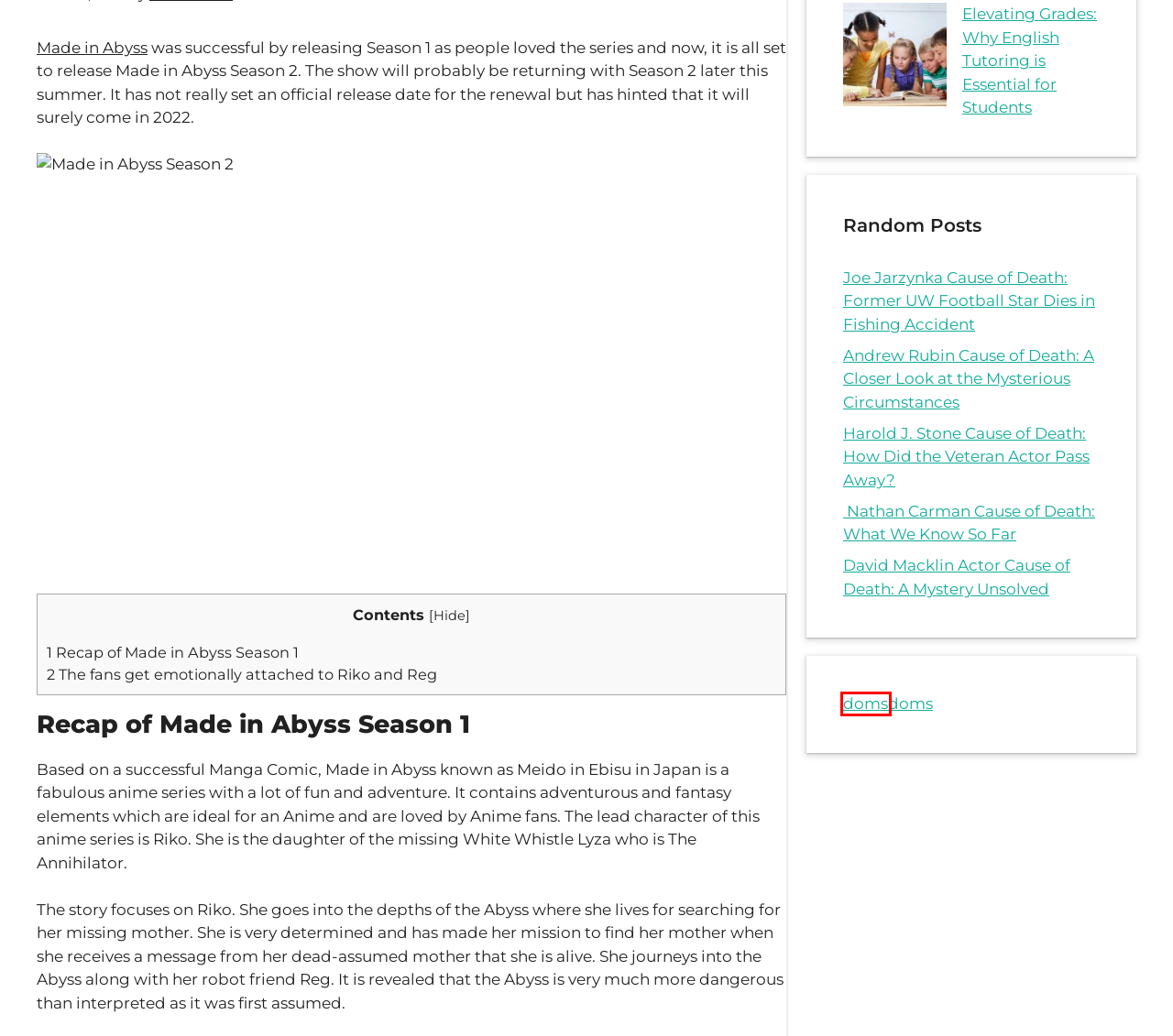Evaluate the webpage screenshot and identify the element within the red bounding box. Select the webpage description that best fits the new webpage after clicking the highlighted element. Here are the candidates:
A. Entertainment Archives - Doms2cents
B. Joe Jarzynka Cause of Death: Former UW Football Star Dies in Fishing Accident
C. Elevating Grades: Why English Tutoring is Essential for Students
D. Nathan Carman Cause of Death: What We Know So Far
E. Navigating the Path to Your First Property in Melbourne
F. Andrew Rubin Cause of Death: A Closer Look at the Mysterious Circumstances
G. David Macklin Actor Cause of Death: A Mystery Unsolved
H. Generative AI in Fintech: Use Cases and Future Opportunities - Doms2cents

H